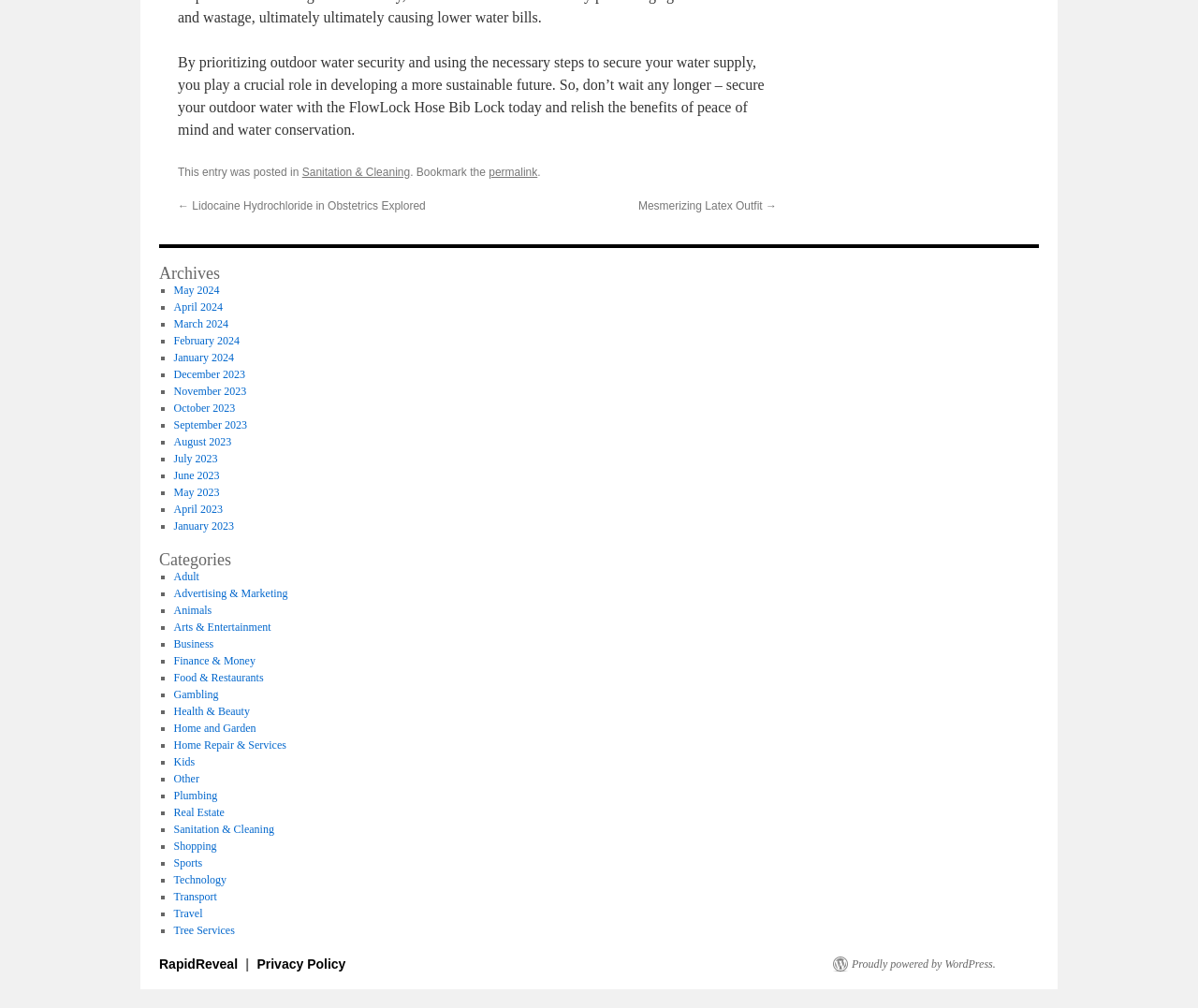Respond with a single word or phrase to the following question: How many months are listed in the archives?

12